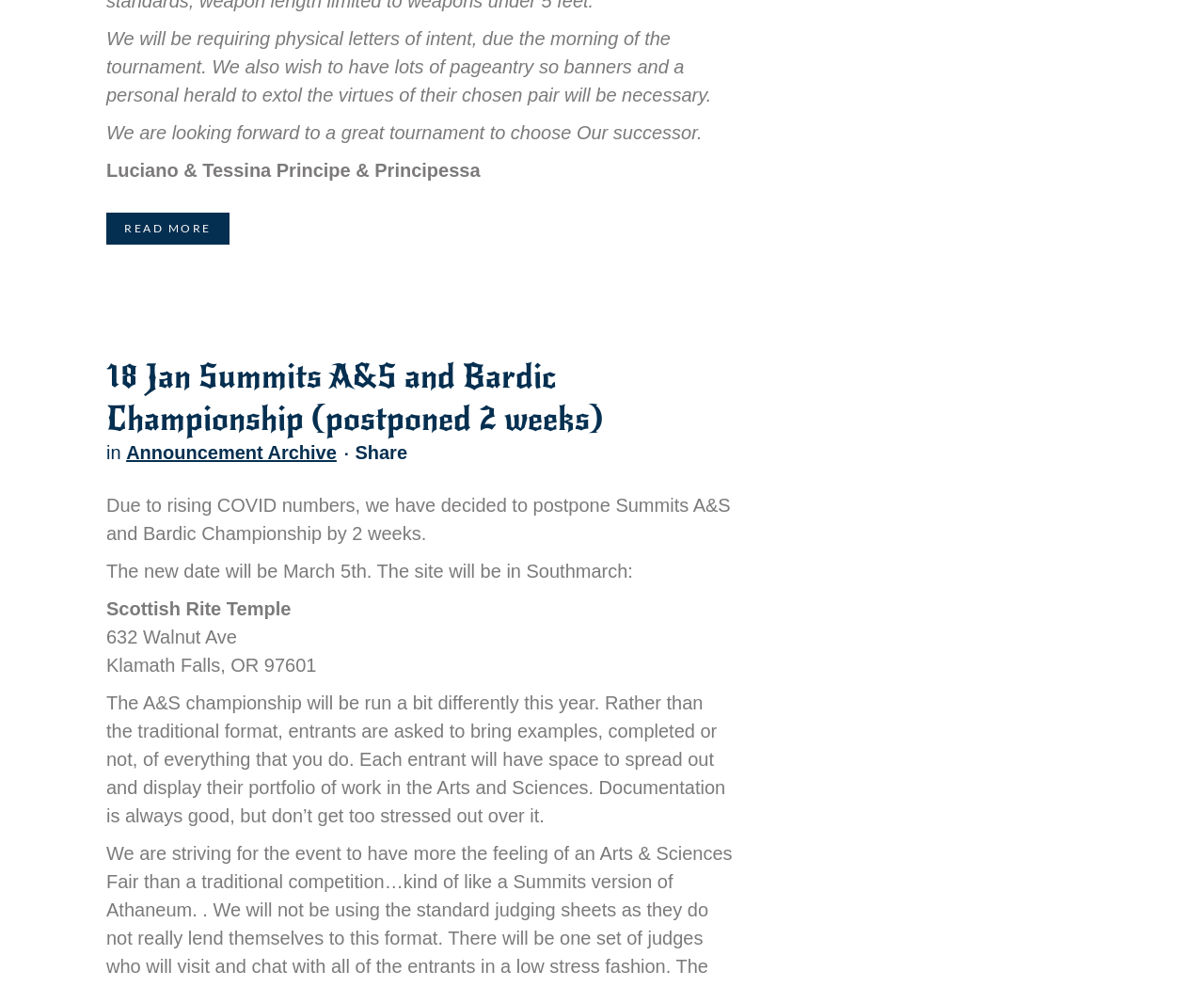Find the bounding box coordinates corresponding to the UI element with the description: "Announcement Archive". The coordinates should be formatted as [left, top, right, bottom], with values as floats between 0 and 1.

[0.105, 0.448, 0.28, 0.469]